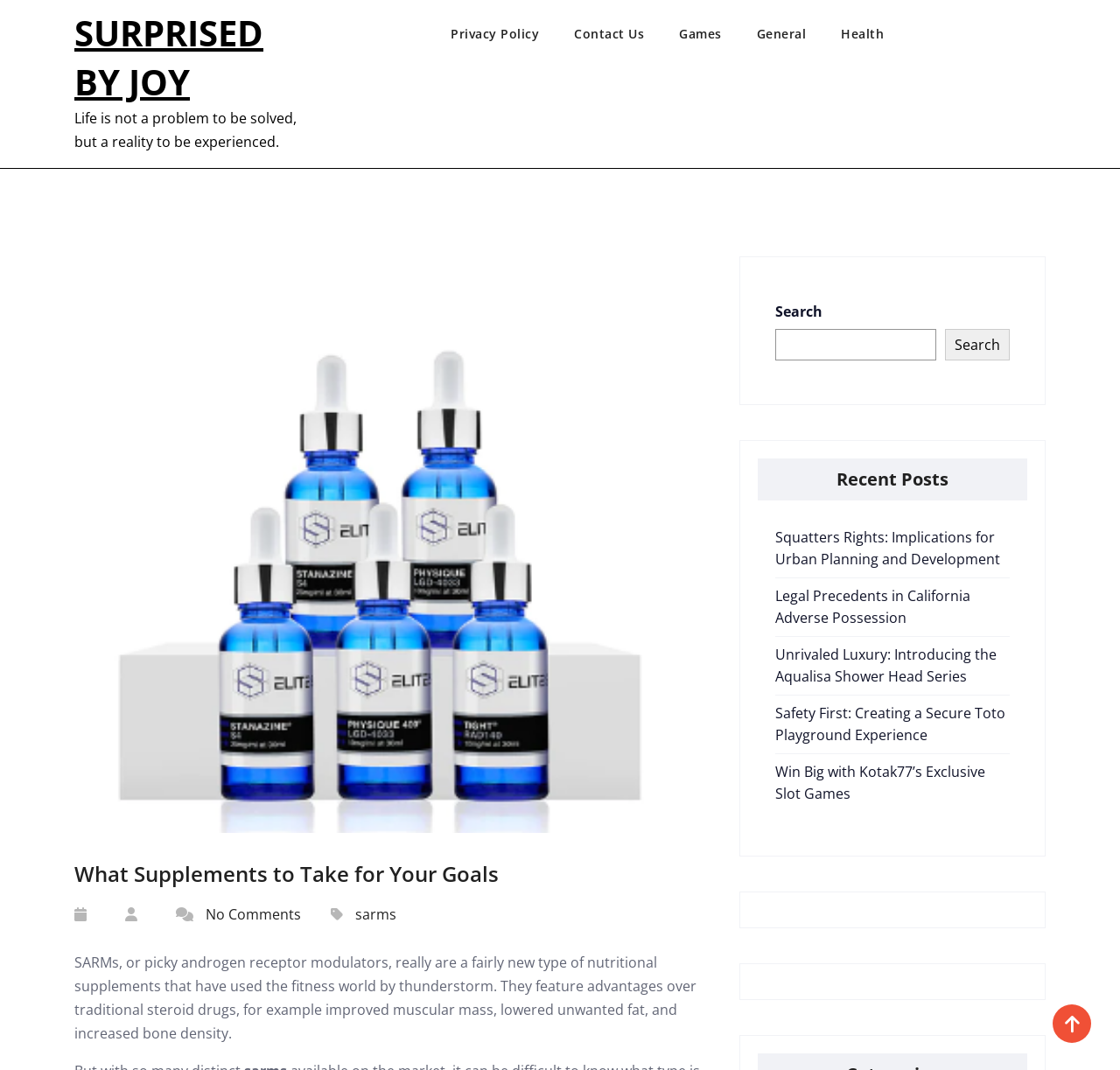What is the benefit of SARMs mentioned in the webpage?
Please give a well-detailed answer to the question.

According to the text on the webpage, SARMs have several benefits, including 'improved muscular mass, lowered unwanted fat, and increased bone density'. This suggests that one of the benefits of SARMs mentioned in the webpage is increased bone density.